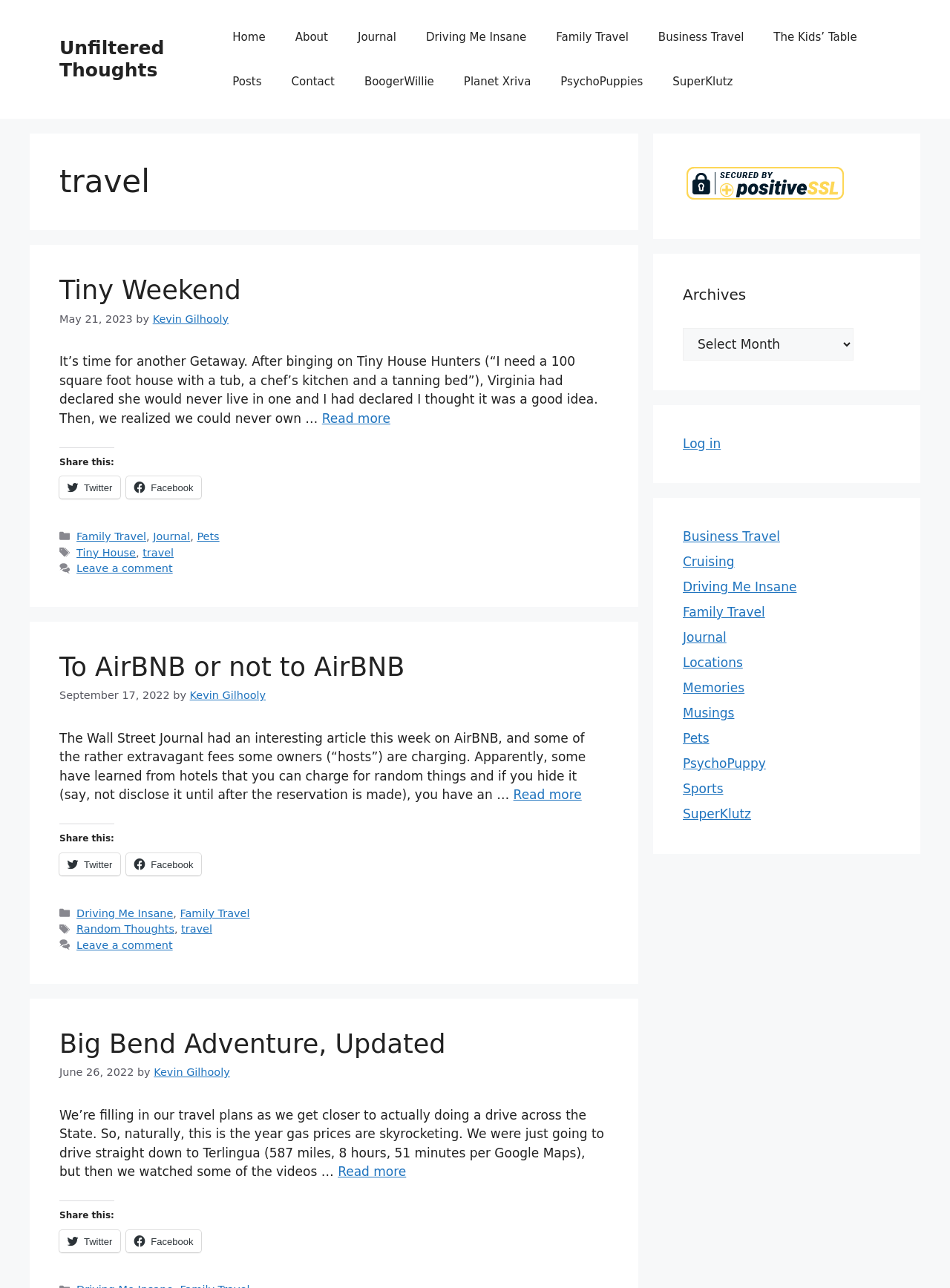What is the title of the first article?
Answer the question with as much detail as possible.

The title of the first article can be found in the first article section, which has a heading element that says 'Tiny Weekend'.